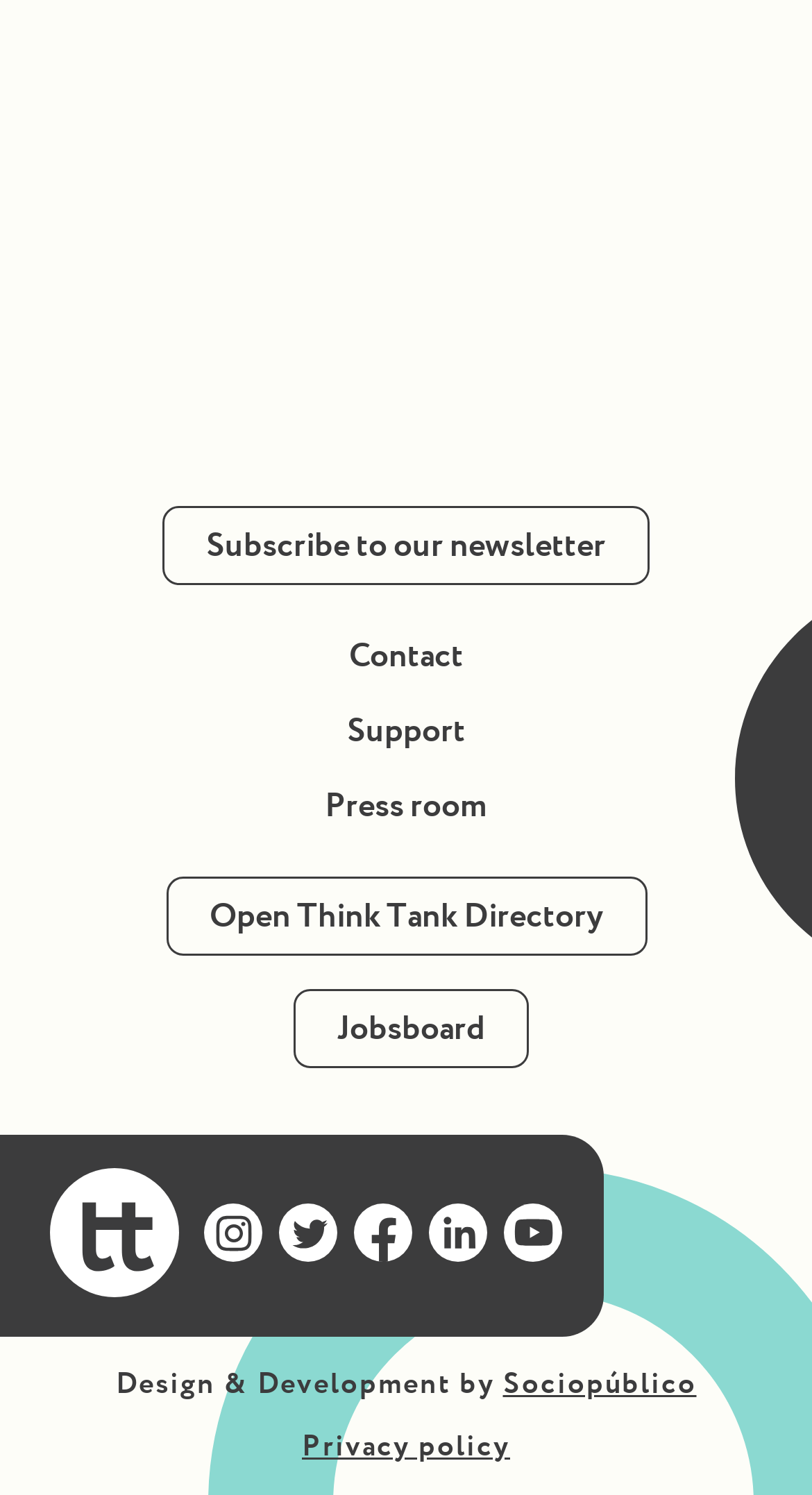How many social media platforms are linked?
Provide a concise answer using a single word or phrase based on the image.

5